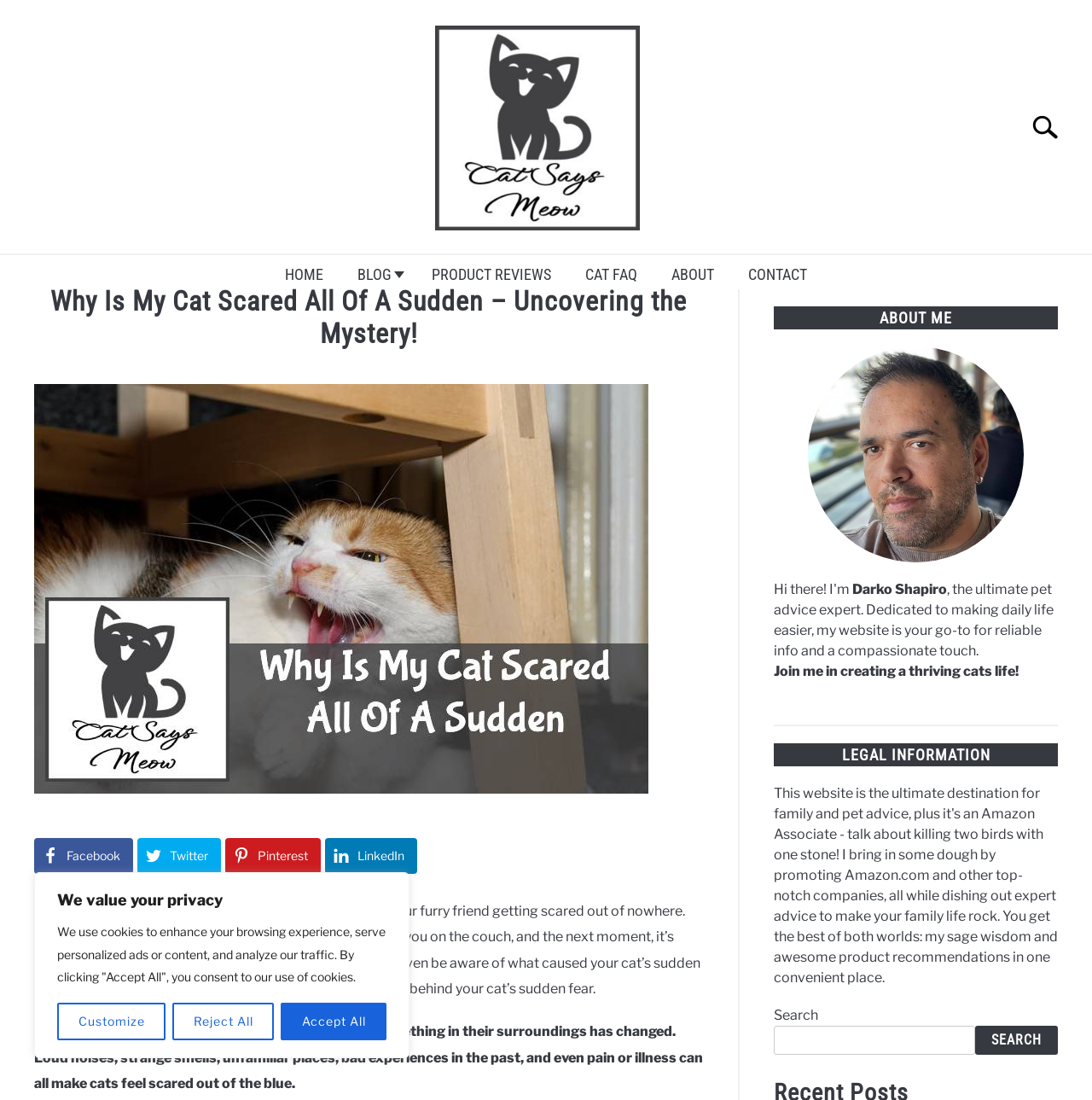Provide a short, one-word or phrase answer to the question below:
What might cause a cat's sudden fear?

Loud noises, strange smells, etc.